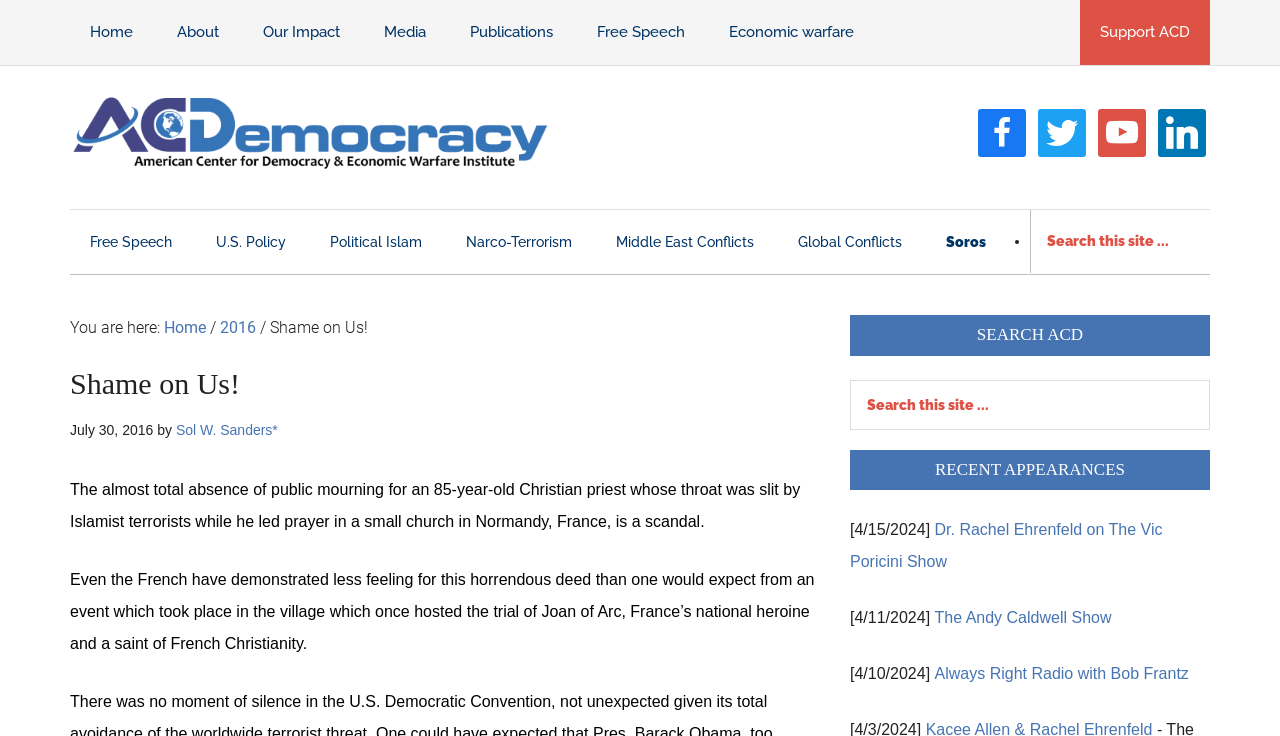Please identify the bounding box coordinates of the element's region that should be clicked to execute the following instruction: "Read the article 'Shame on Us!' ". The bounding box coordinates must be four float numbers between 0 and 1, i.e., [left, top, right, bottom].

[0.055, 0.499, 0.641, 0.604]